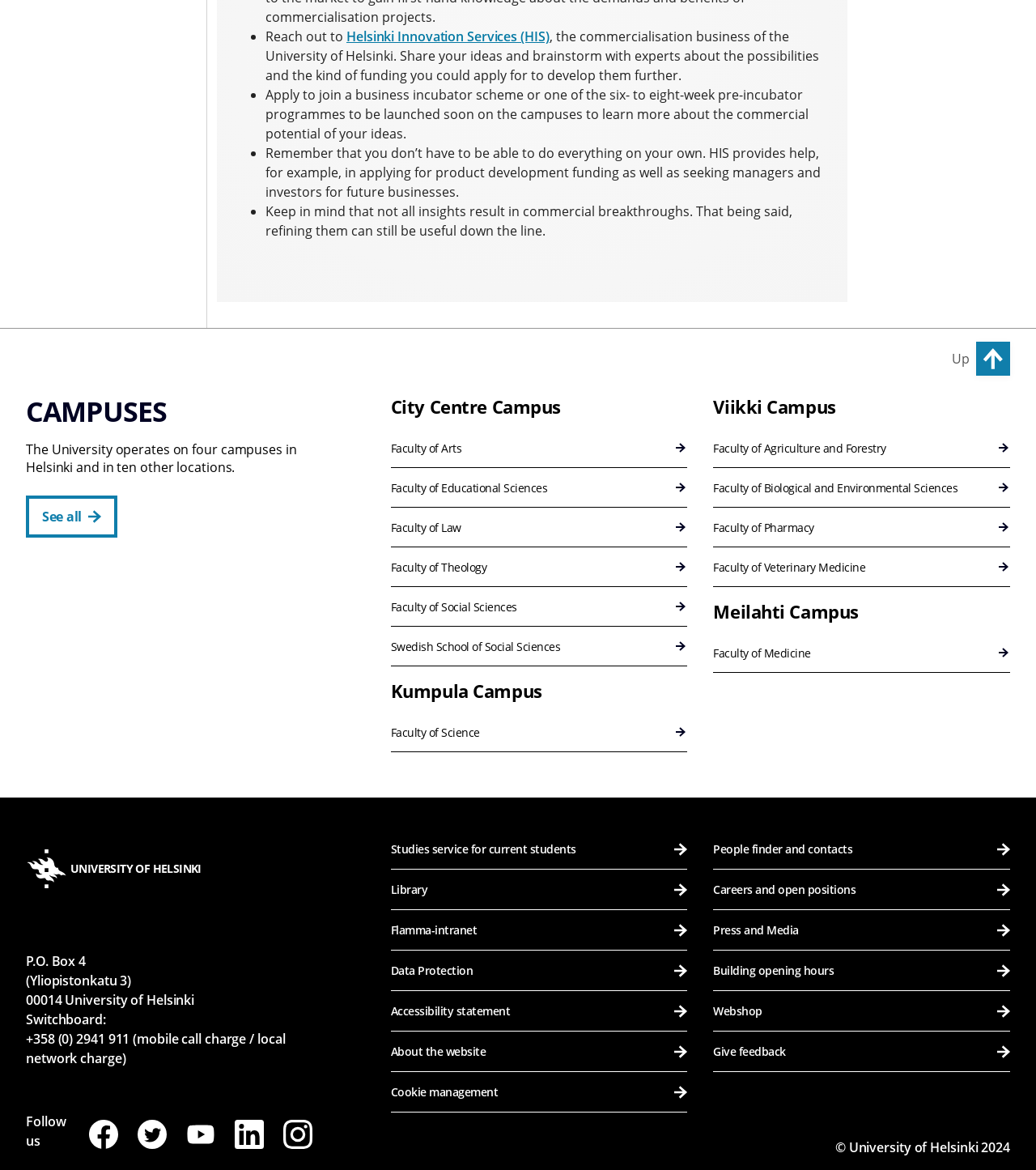Please identify the bounding box coordinates of the element on the webpage that should be clicked to follow this instruction: "Give feedback about the website". The bounding box coordinates should be given as four float numbers between 0 and 1, formatted as [left, top, right, bottom].

[0.689, 0.882, 0.975, 0.916]